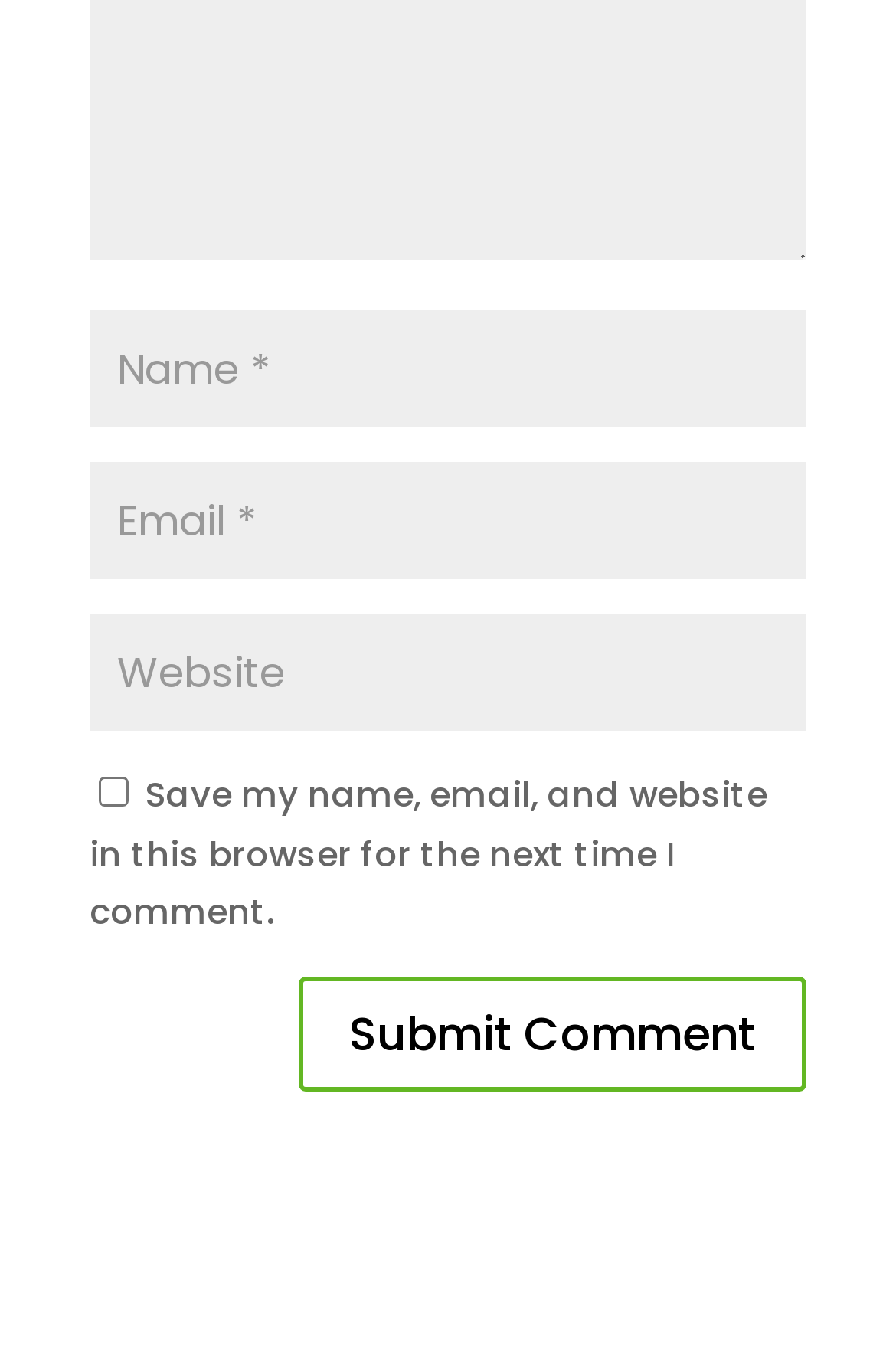What is the button at the bottom for?
Provide a detailed answer to the question using information from the image.

The button at the bottom is for submitting a comment. This can be inferred from the text of the button element, which states 'Submit Comment' with bounding box coordinates [0.333, 0.722, 0.9, 0.807].